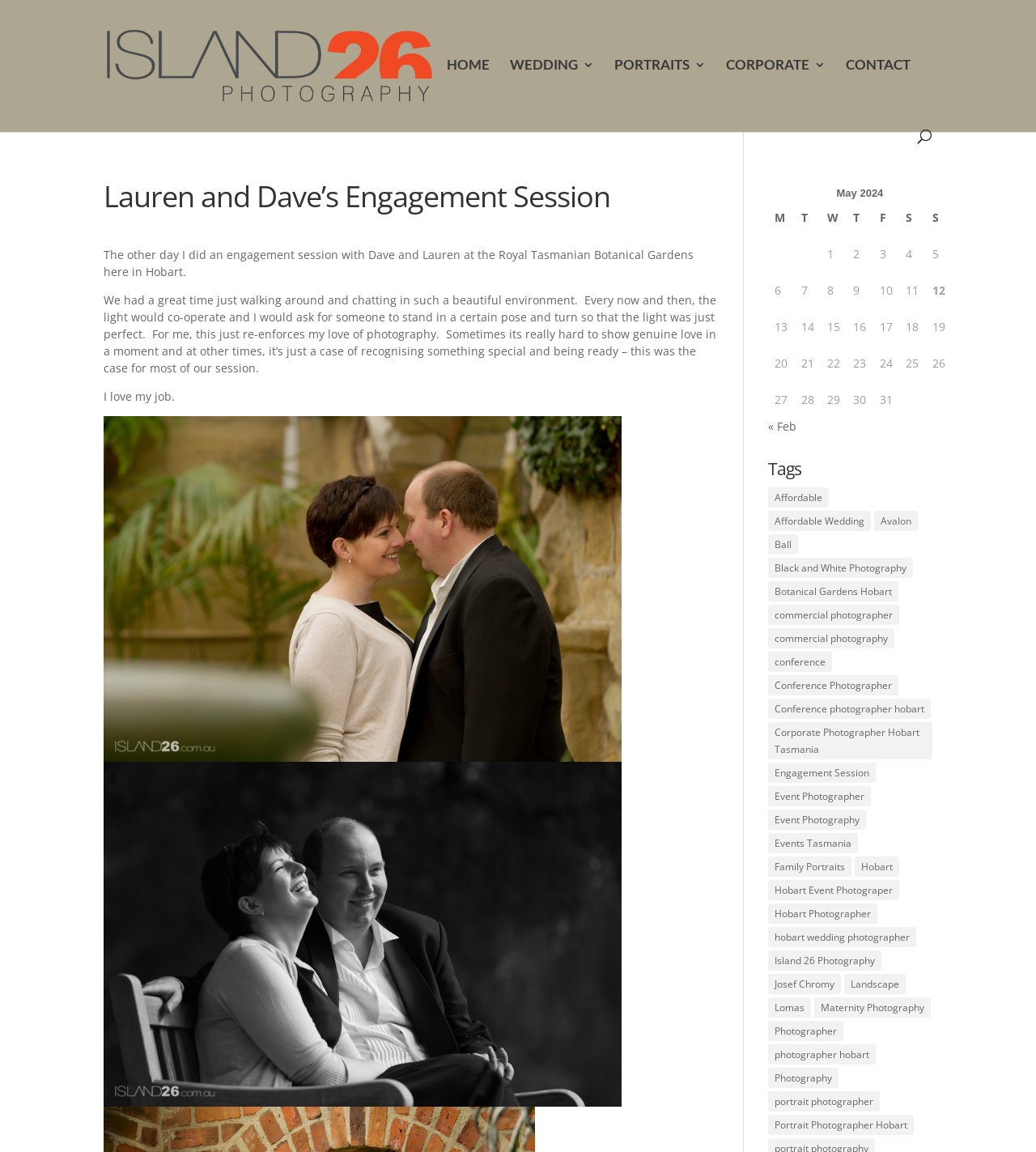Please locate the bounding box coordinates of the element that needs to be clicked to achieve the following instruction: "Contact the photographer". The coordinates should be four float numbers between 0 and 1, i.e., [left, top, right, bottom].

[0.816, 0.051, 0.879, 0.112]